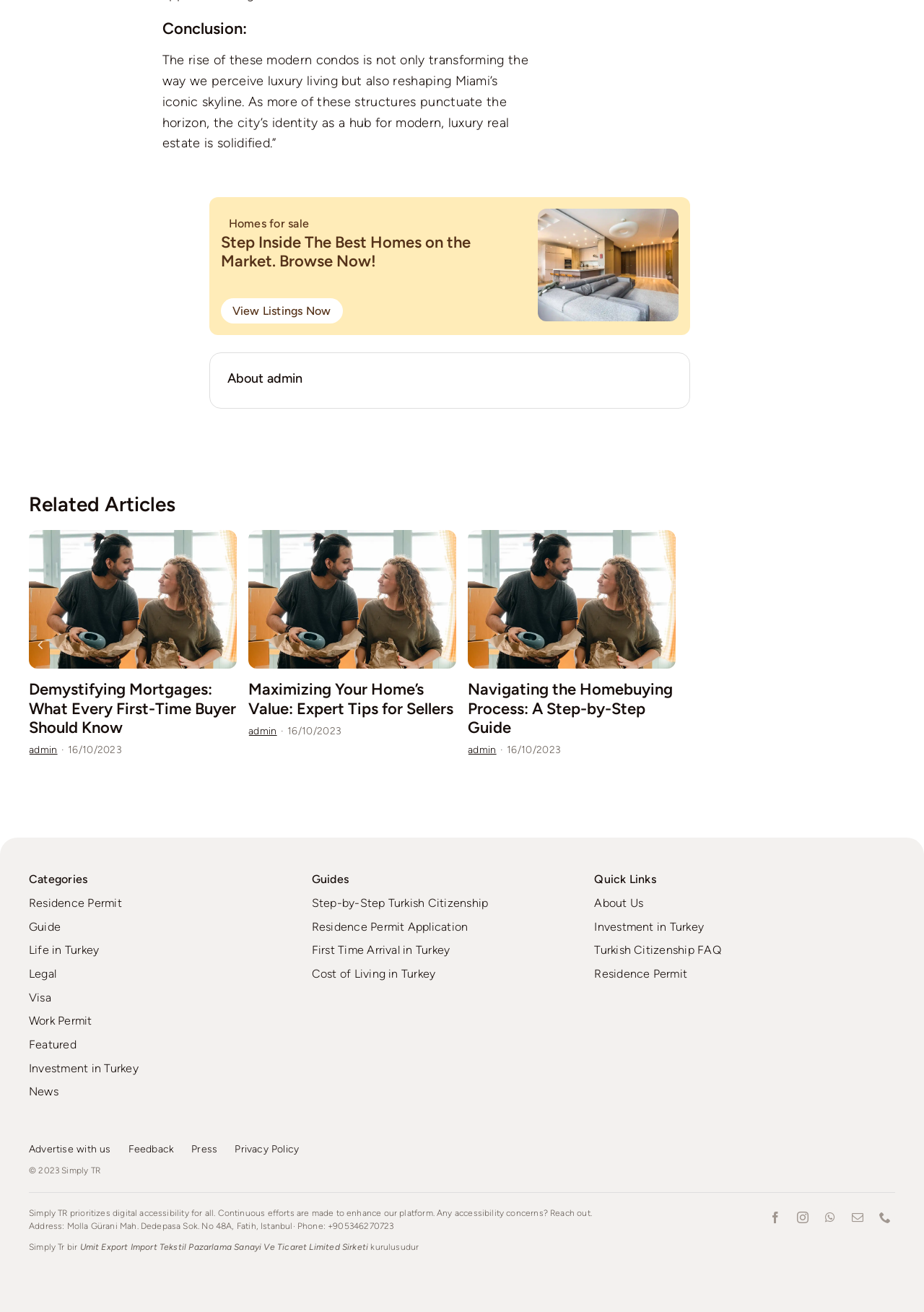Please specify the bounding box coordinates for the clickable region that will help you carry out the instruction: "Learn about maximizing home value".

[0.269, 0.519, 0.494, 0.547]